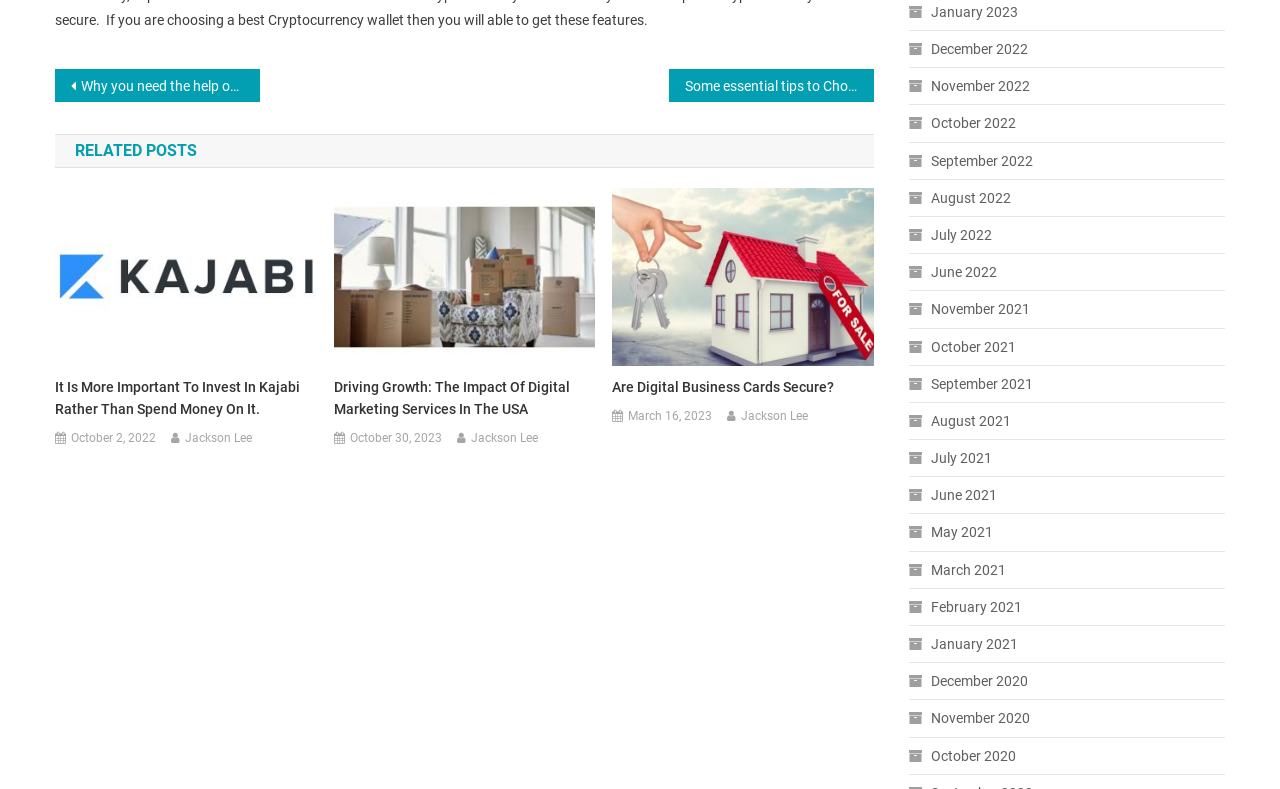Respond concisely with one word or phrase to the following query:
Who is the author of the post 'It Is More Important To Invest In Kajabi Rather Than Spend Money On It.'?

Jackson Lee